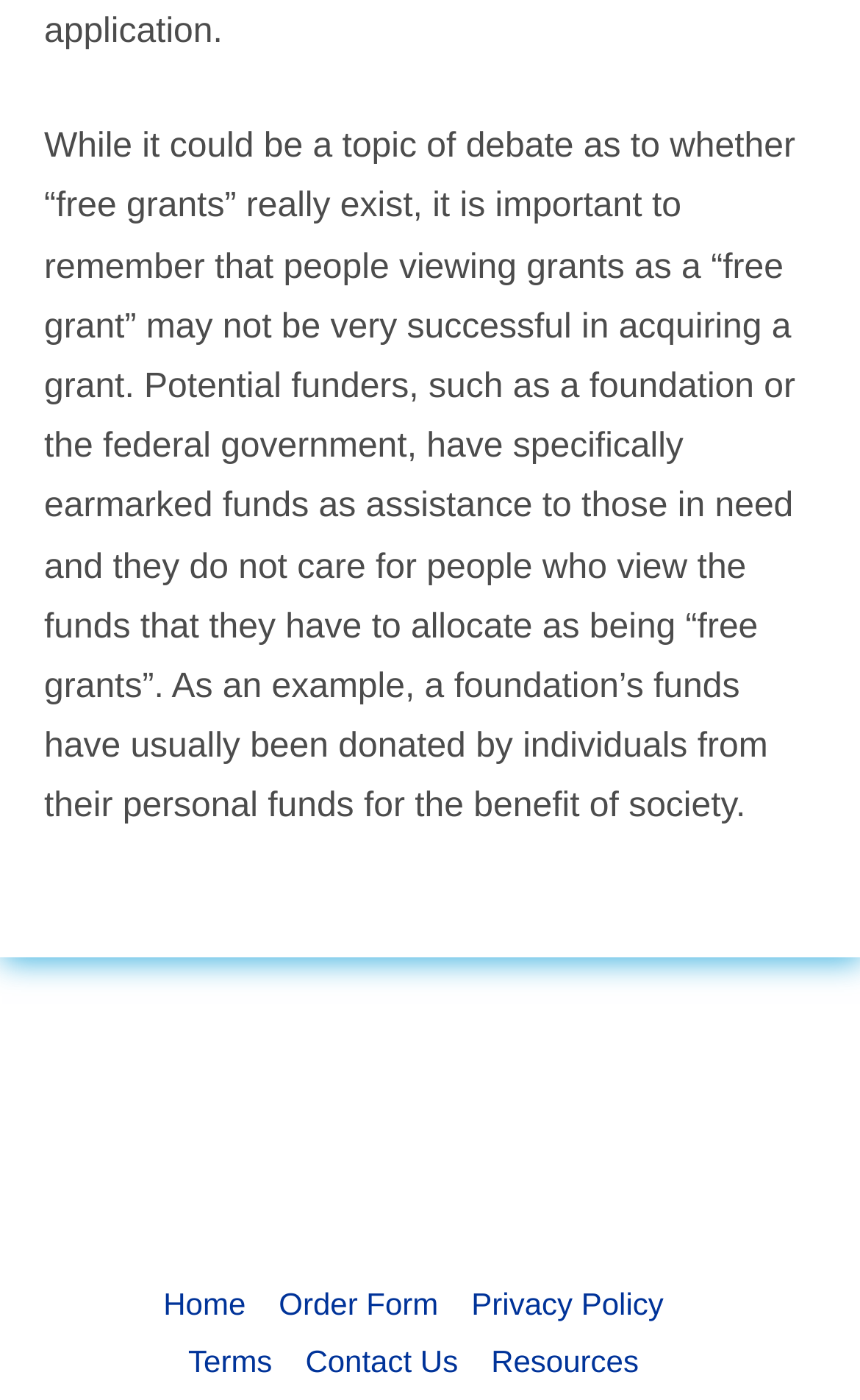Based on the element description: "Home", identify the bounding box coordinates for this UI element. The coordinates must be four float numbers between 0 and 1, listed as [left, top, right, bottom].

[0.19, 0.917, 0.286, 0.95]